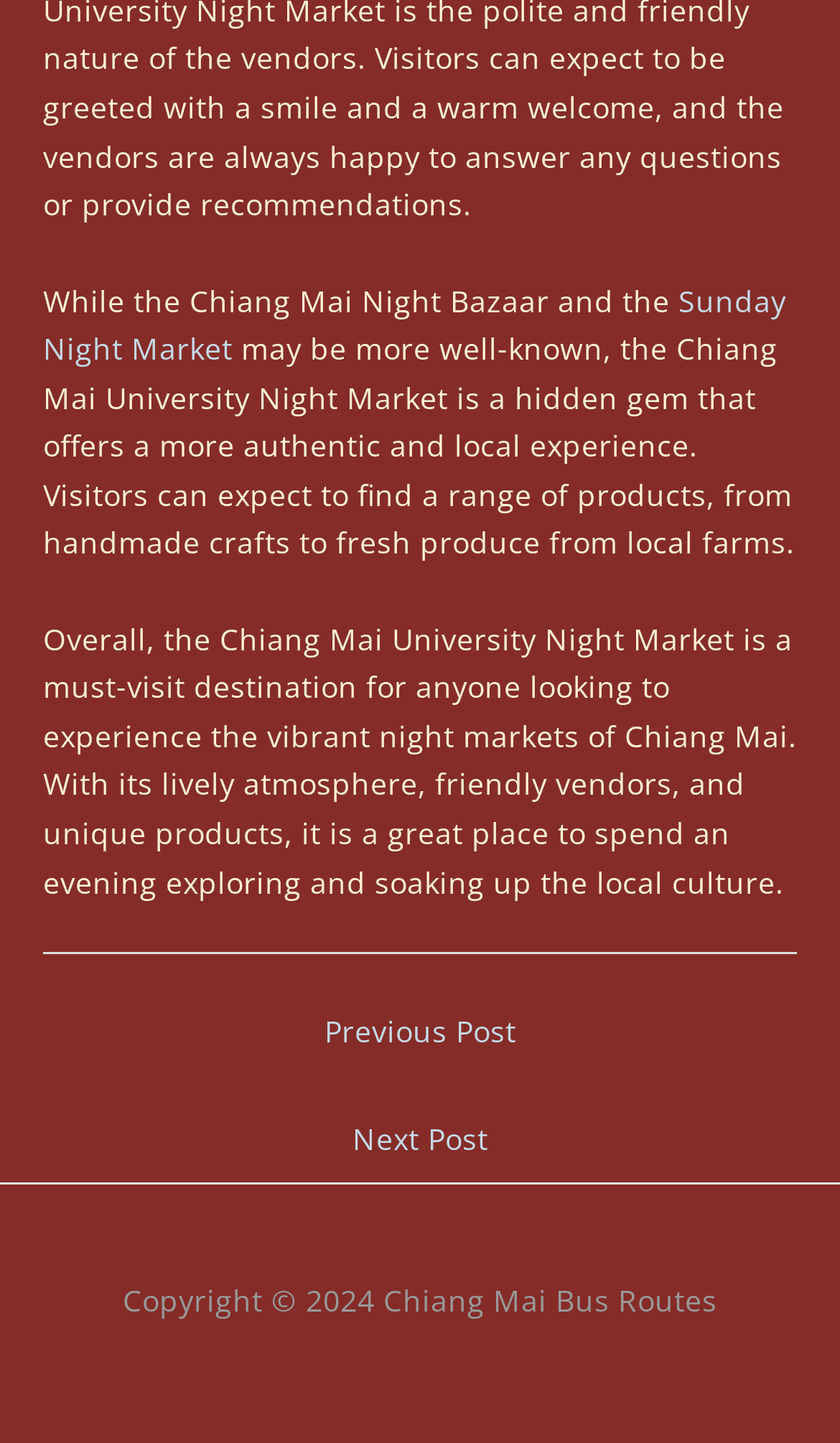What is the purpose of the 'Post navigation' section?
Based on the image content, provide your answer in one word or a short phrase.

To navigate to previous or next post